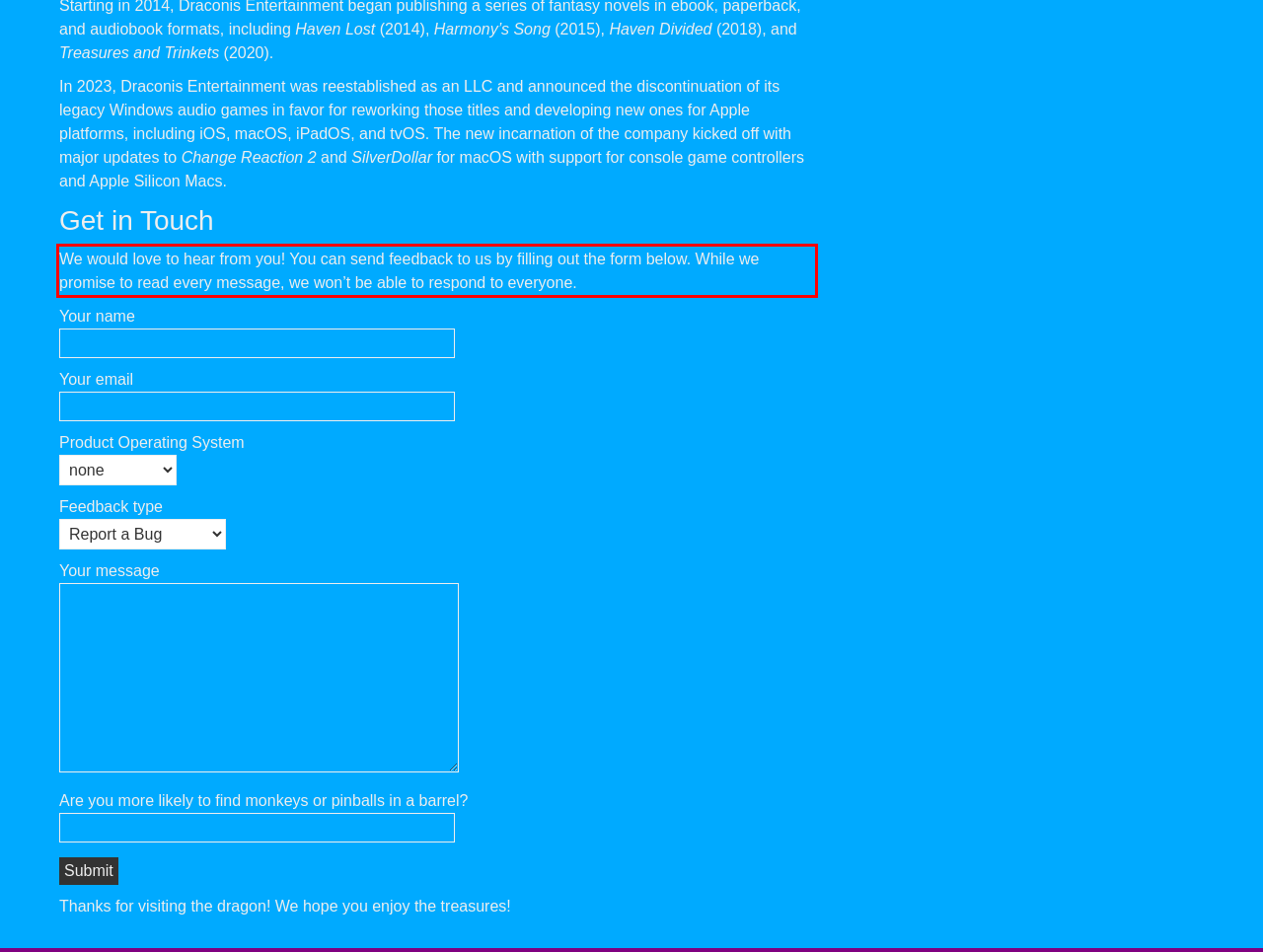Analyze the red bounding box in the provided webpage screenshot and generate the text content contained within.

We would love to hear from you! You can send feedback to us by filling out the form below. While we promise to read every message, we won’t be able to respond to everyone.